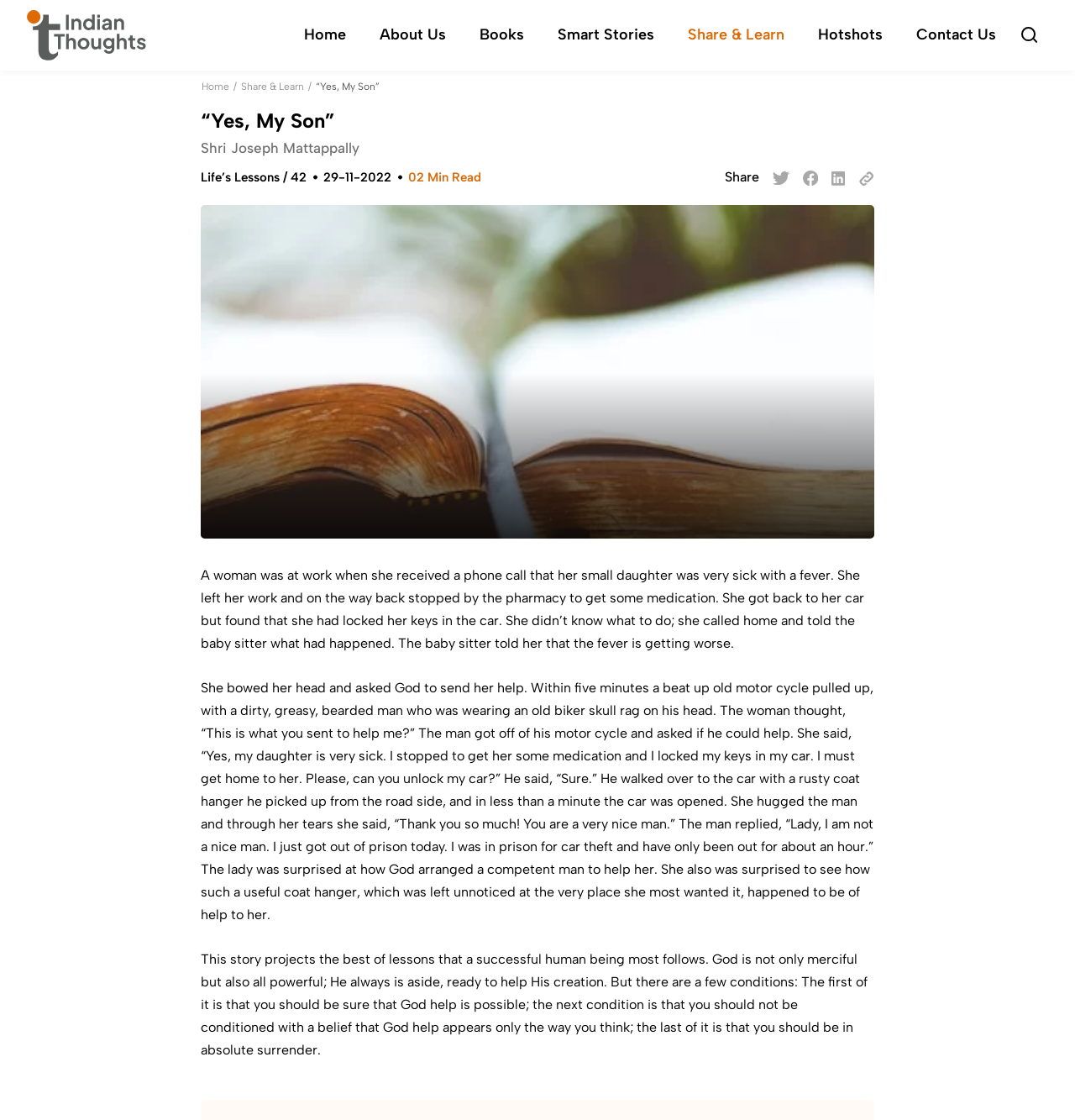Who wrote the story?
Please respond to the question with as much detail as possible.

The author of the story is obtained from the StaticText element with the text 'Shri Joseph Mattappally' which is located below the title of the story.